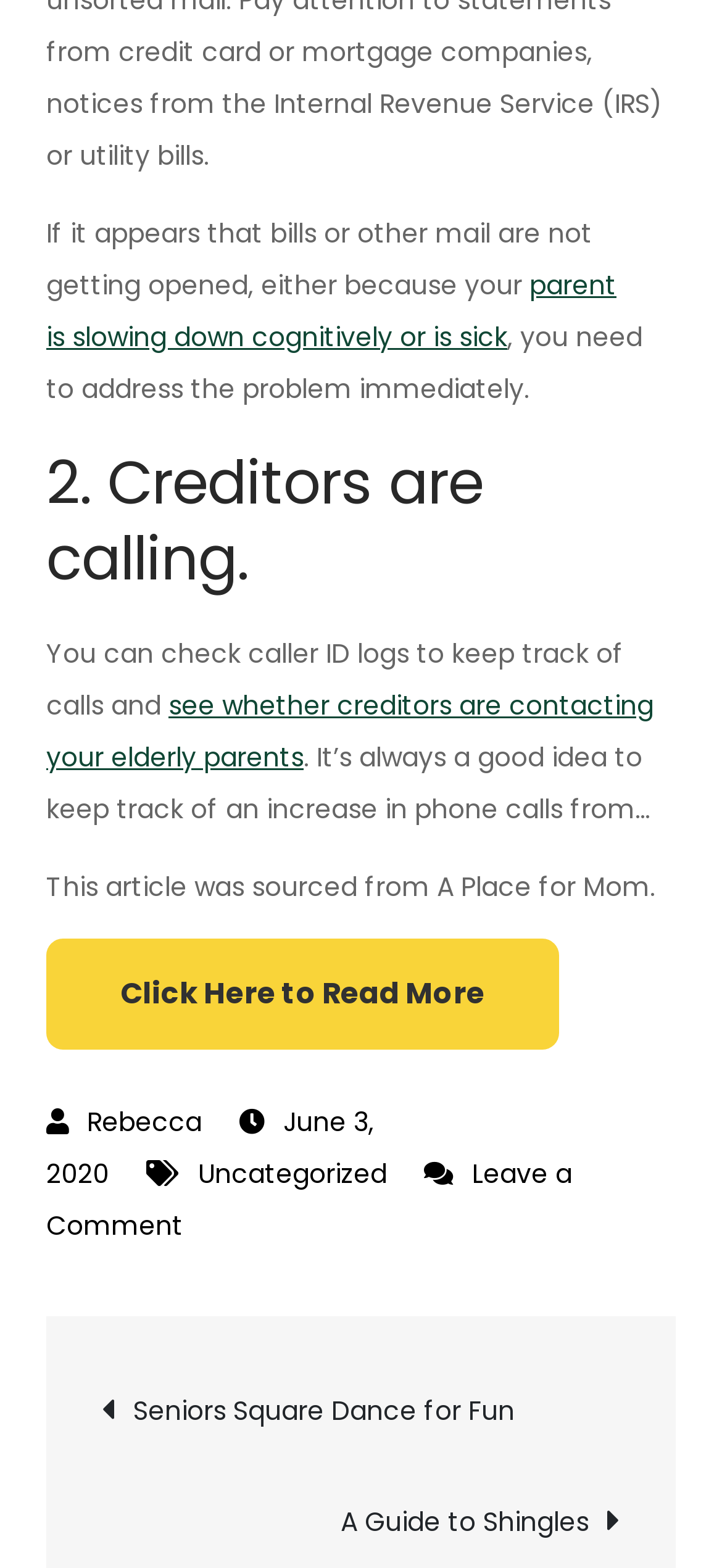Pinpoint the bounding box coordinates of the element to be clicked to execute the instruction: "Read the article about seniors square dance for fun".

[0.141, 0.881, 0.859, 0.916]